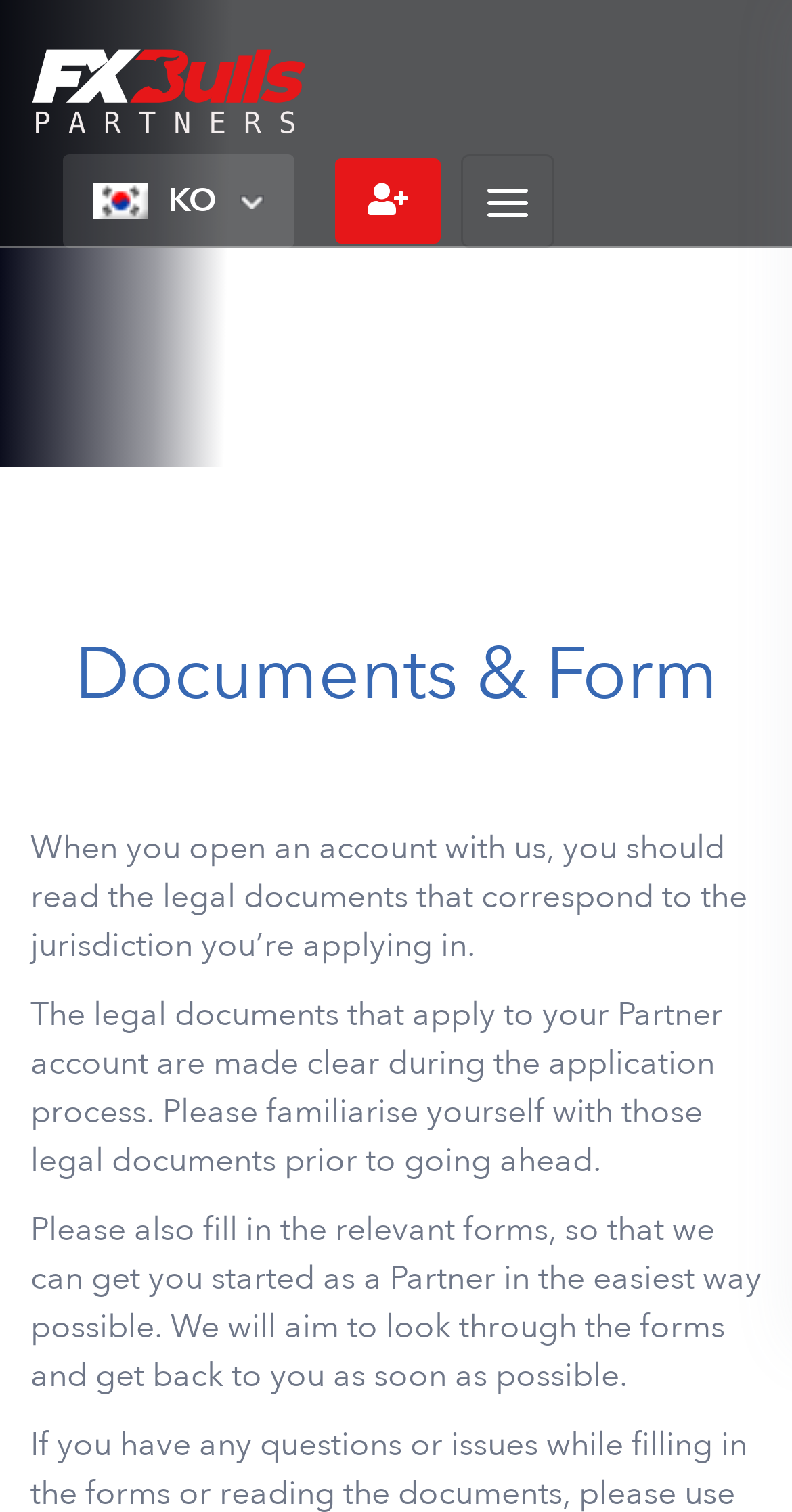Create an elaborate caption that covers all aspects of the webpage.

The webpage is a documents and form page for FXBulls Partners. At the top left, there is a link and an image next to each other. Below them, there is a button labeled "KO" and a horizontal tab list with one tab containing an icon. To the right of these elements, there is a button labeled "Toggle navigation" that controls a navigation bar.

The main content of the page is divided into sections. The first section has a heading "Documents & Form" at the top. Below the heading, there is a paragraph of text that explains the importance of reading legal documents corresponding to the jurisdiction when opening an account. The text also mentions that the legal documents will be made clear during the application process.

Below this paragraph, there is another paragraph of text that advises users to familiarize themselves with the legal documents before proceeding. The text also mentions that the relevant forms need to be filled in so that the application process can be completed as smoothly as possible.

Overall, the webpage appears to be a resource page for partners, providing information and guidance on the legal documents and forms required to open an account.